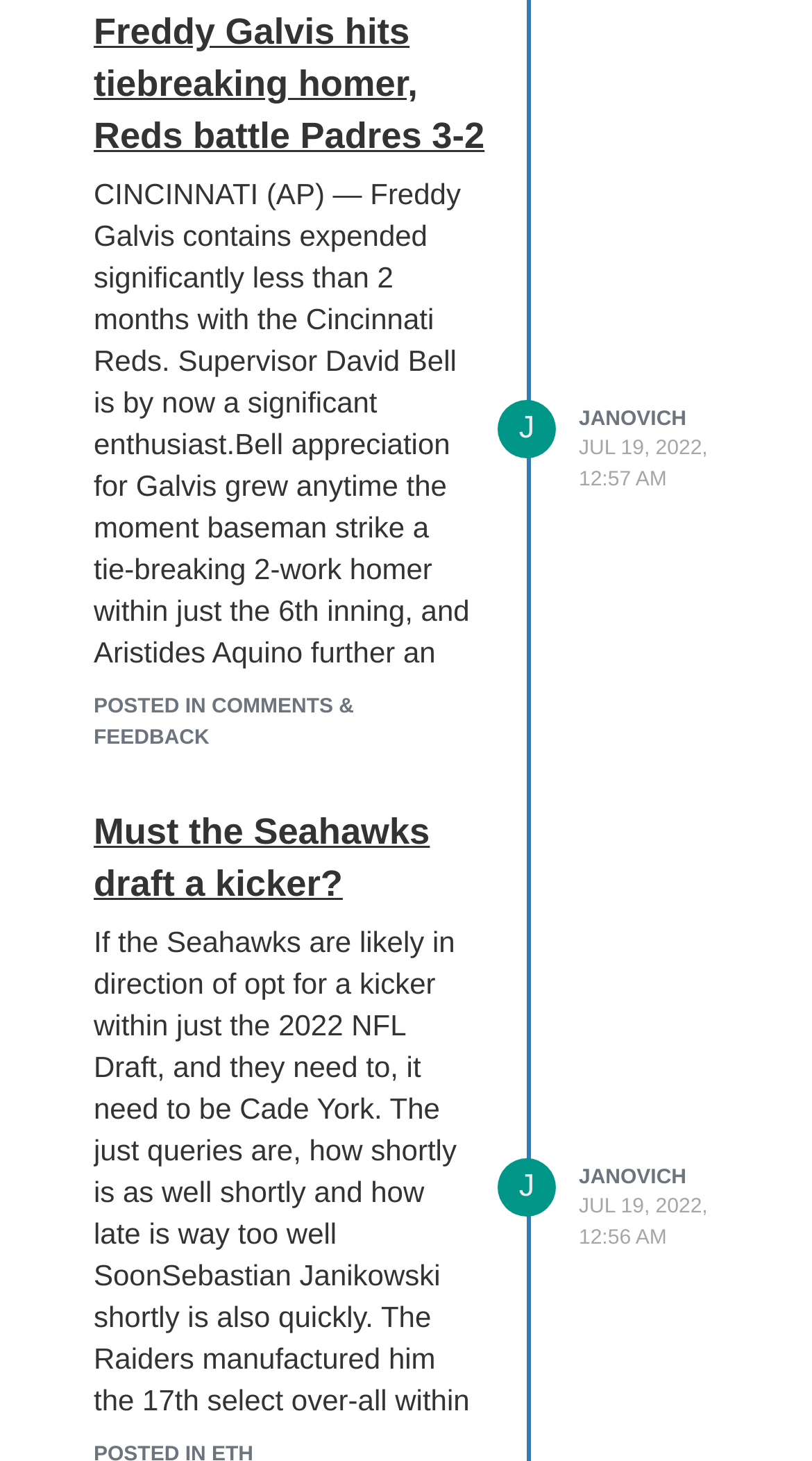Please find the bounding box coordinates (top-left x, top-left y, bottom-right x, bottom-right y) in the screenshot for the UI element described as follows: Bowl.It

[0.326, 0.658, 0.433, 0.681]